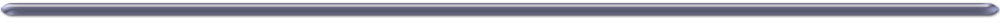Describe all the visual components present in the image.

This image showcases a comprehensive view of a gas piping installation, highlighting the appealing design and high-quality materials utilized by D & N Installations & Design Ltd. The company specializes in bespoke gas installations, emphasizing their expertise in ensuring safety and compliance within the industry. Positioned as leaders in the distribution of compressed gases, the visual reflects their commitment to high standards in engineering and service. The background context provides a glimpse into their operational focus, catering to diverse sectors across the UK, particularly in academic and industrial applications.